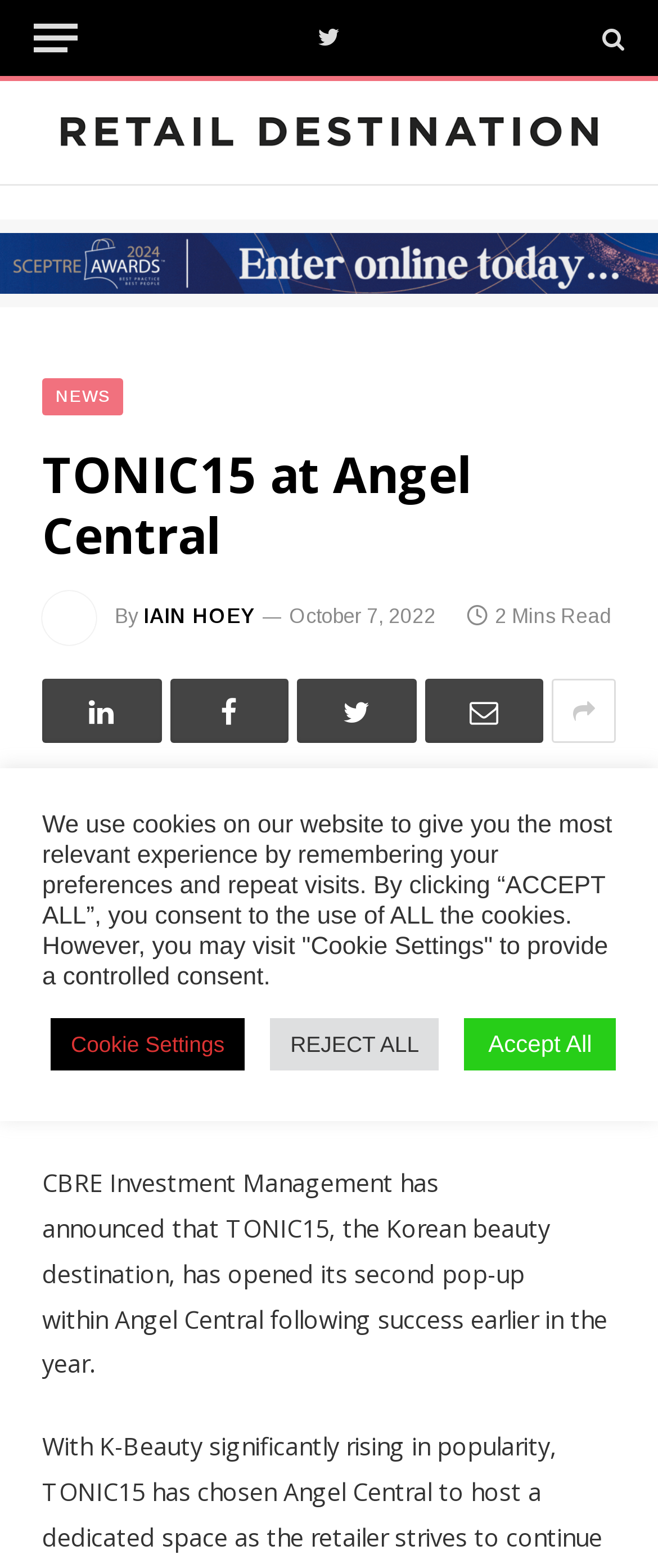What is the topic of the news article?
Respond to the question with a single word or phrase according to the image.

TONIC15 pop-up